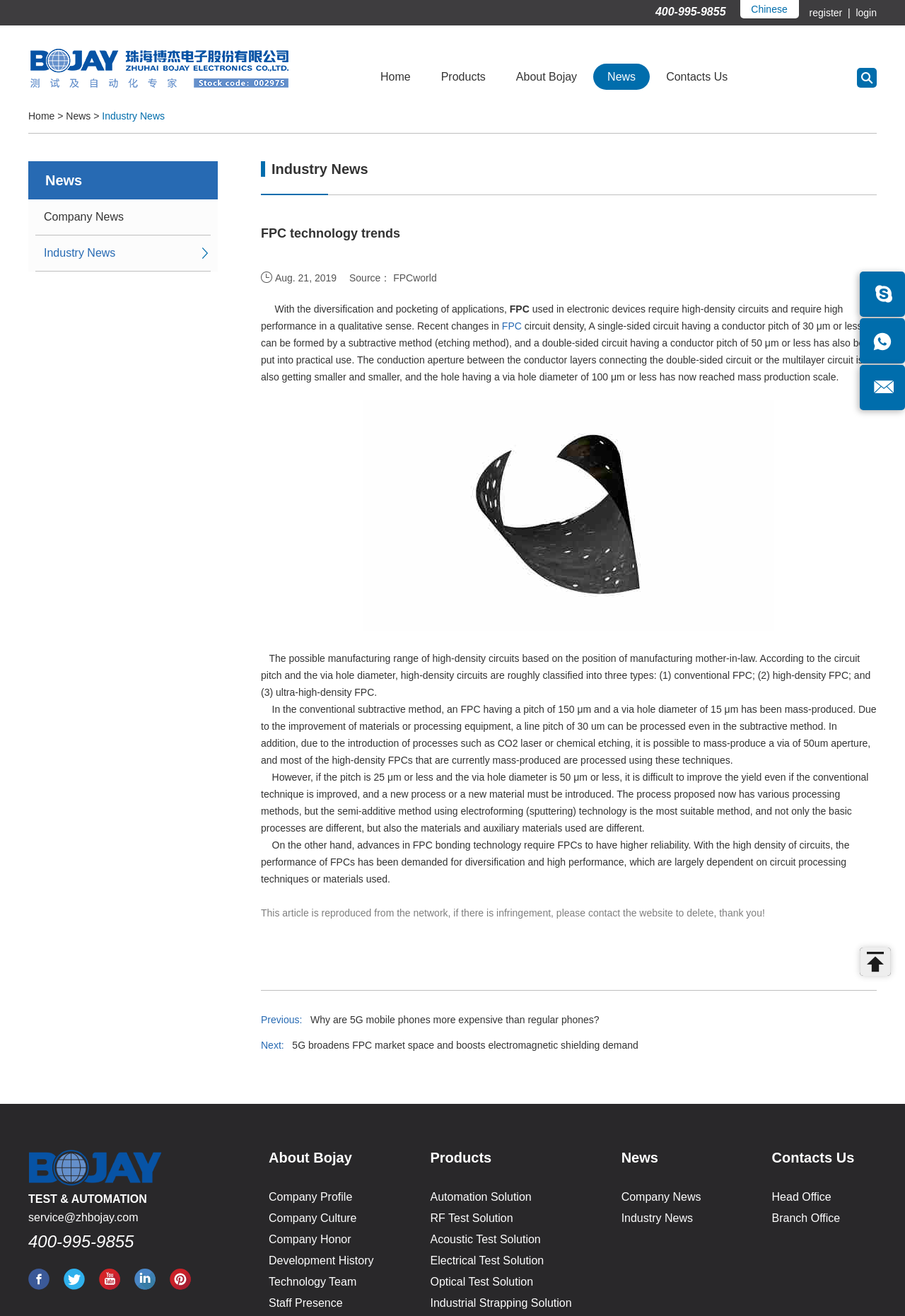What is the phone number at the top right corner?
Relying on the image, give a concise answer in one word or a brief phrase.

400-995-9855